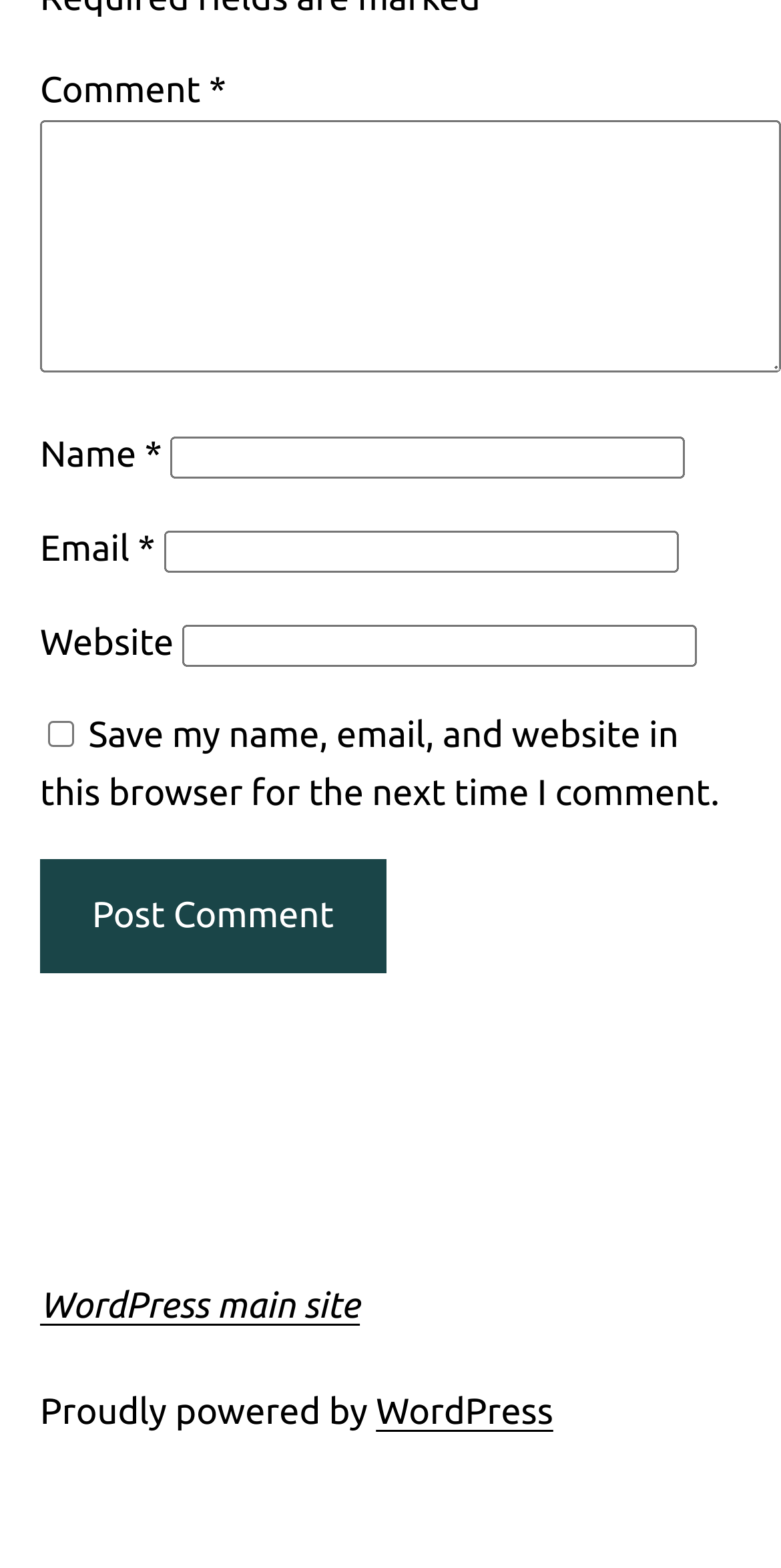Given the description of a UI element: "parent_node: Email * aria-describedby="email-notes" name="email"", identify the bounding box coordinates of the matching element in the webpage screenshot.

[0.209, 0.338, 0.868, 0.365]